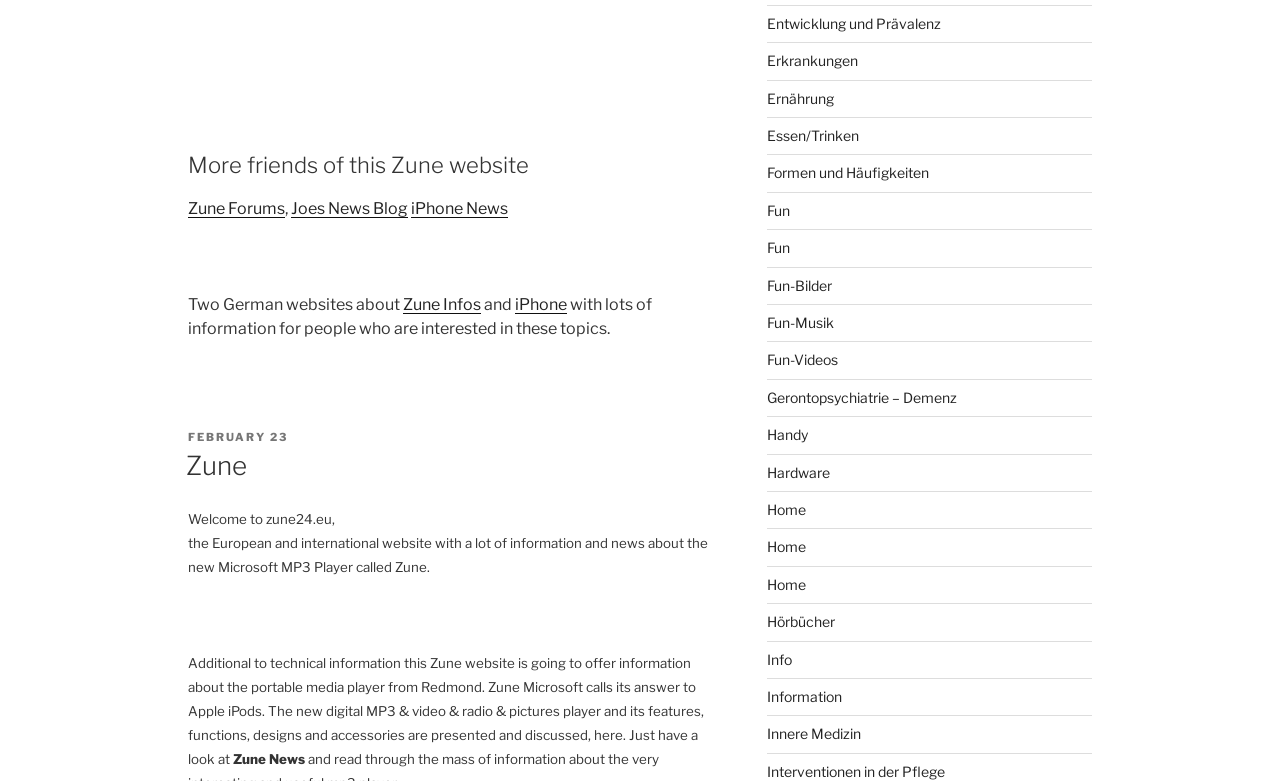Pinpoint the bounding box coordinates of the element you need to click to execute the following instruction: "Read about Zune Infos". The bounding box should be represented by four float numbers between 0 and 1, in the format [left, top, right, bottom].

[0.315, 0.378, 0.376, 0.402]